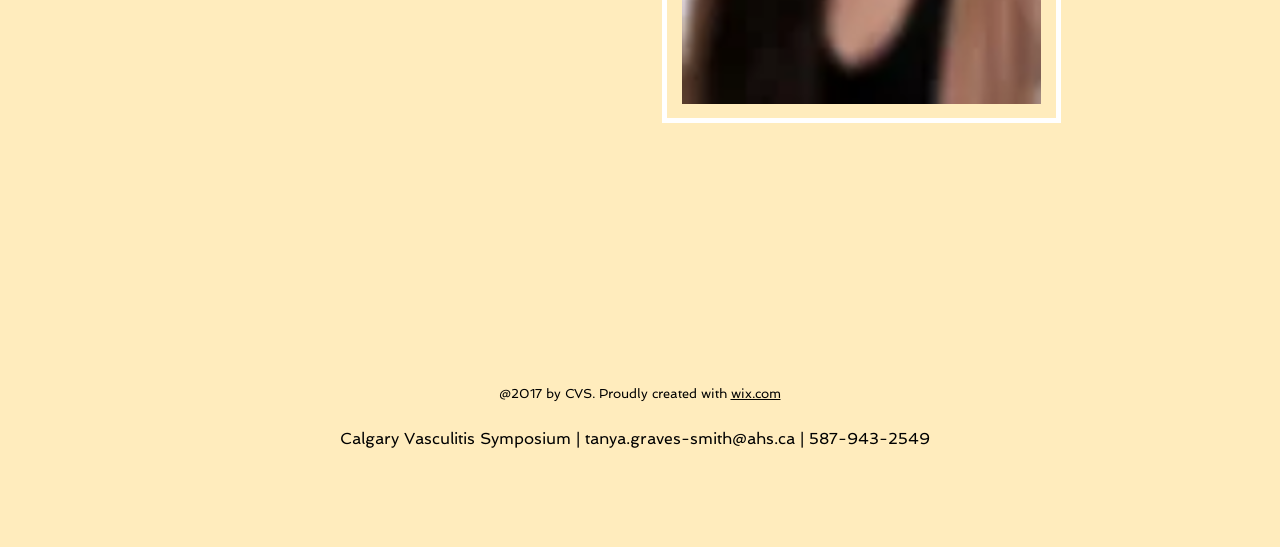Provide the bounding box coordinates of the UI element that matches the description: "wix.com".

[0.571, 0.706, 0.61, 0.733]